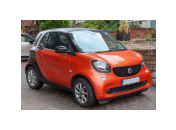Use a single word or phrase to answer this question: 
What is the surface type where the Smart Fortwo is parked?

cobblestone